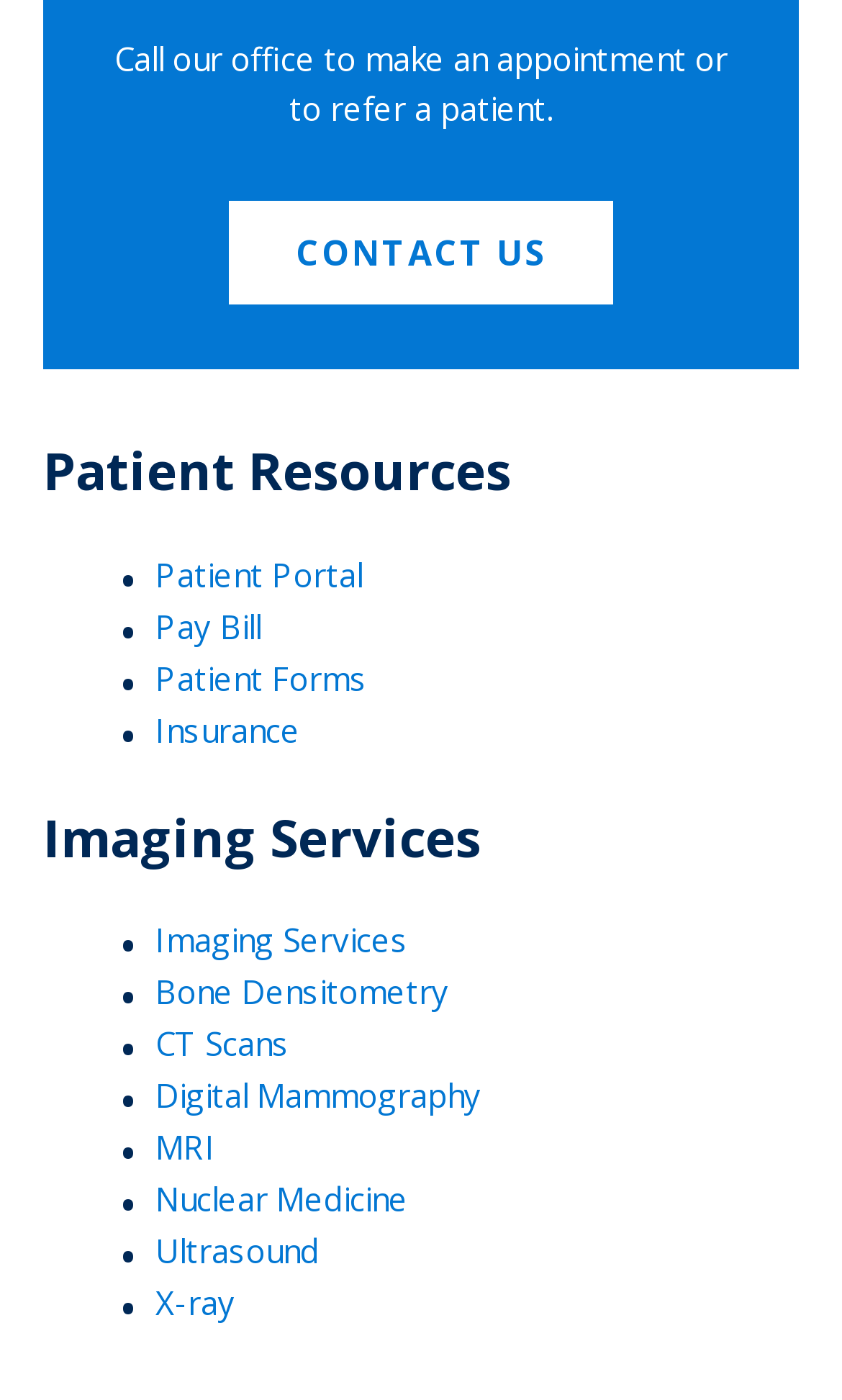Provide a brief response in the form of a single word or phrase:
What is the first link under Imaging Services?

Imaging Services